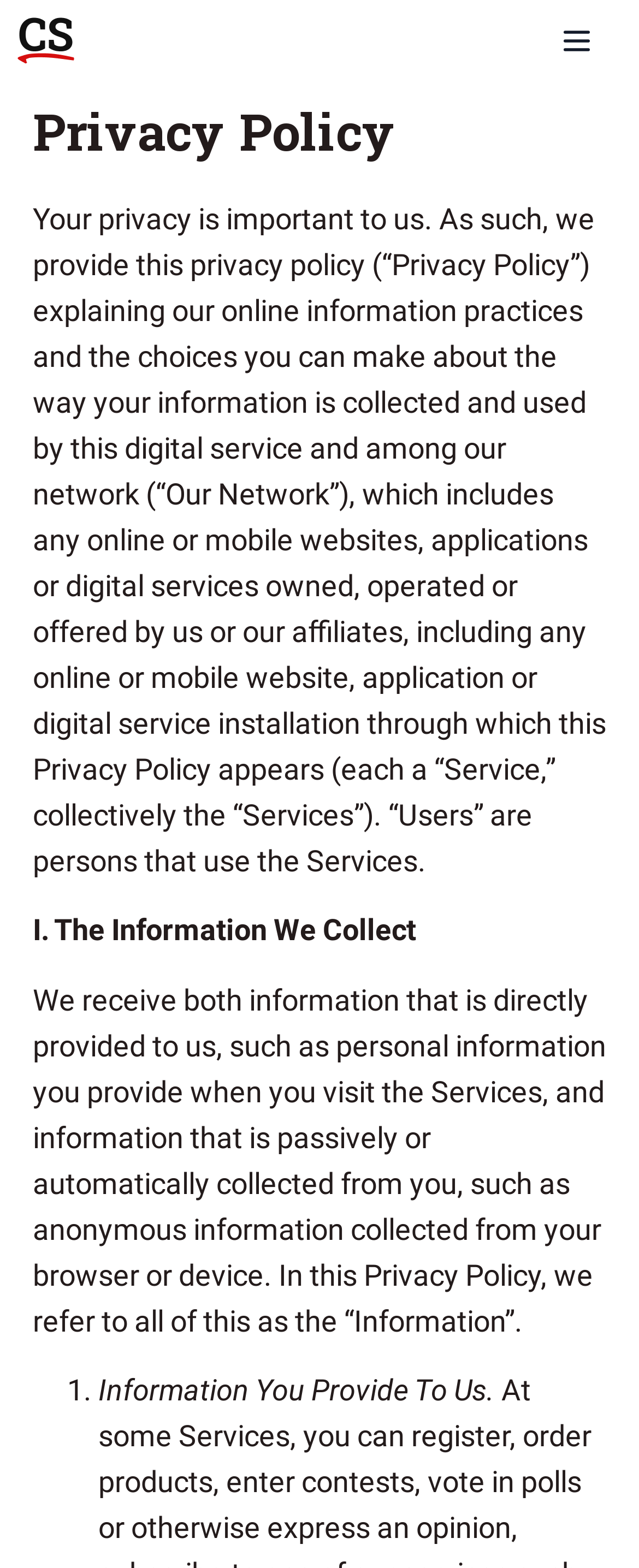What is the first type of information mentioned in the policy?
From the image, provide a succinct answer in one word or a short phrase.

Information You Provide To Us